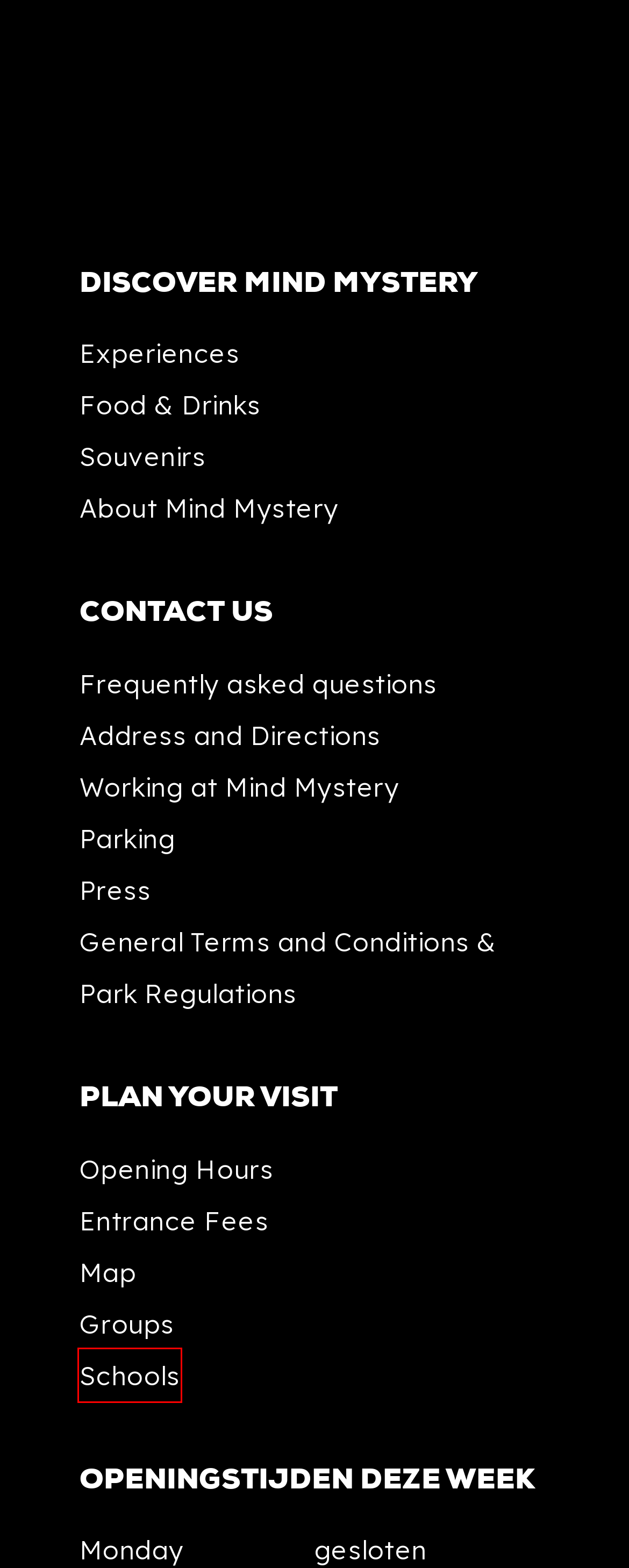Review the screenshot of a webpage which includes a red bounding box around an element. Select the description that best fits the new webpage once the element in the bounding box is clicked. Here are the candidates:
A. Cookie declaration - Mind Mystery
B. Contact | Mind Mystery
C. Frequently asked questions | Mind Mystery
D. Schools | Mind Mystery
E. Werken bij Mind Mystery? Bekijk de vacatures | Mind Mystery
F. Plan your visit | Mind Mystery
G. Discover Mind Mystery | Mind Mystery
H. Groups | Mind Mystery

D